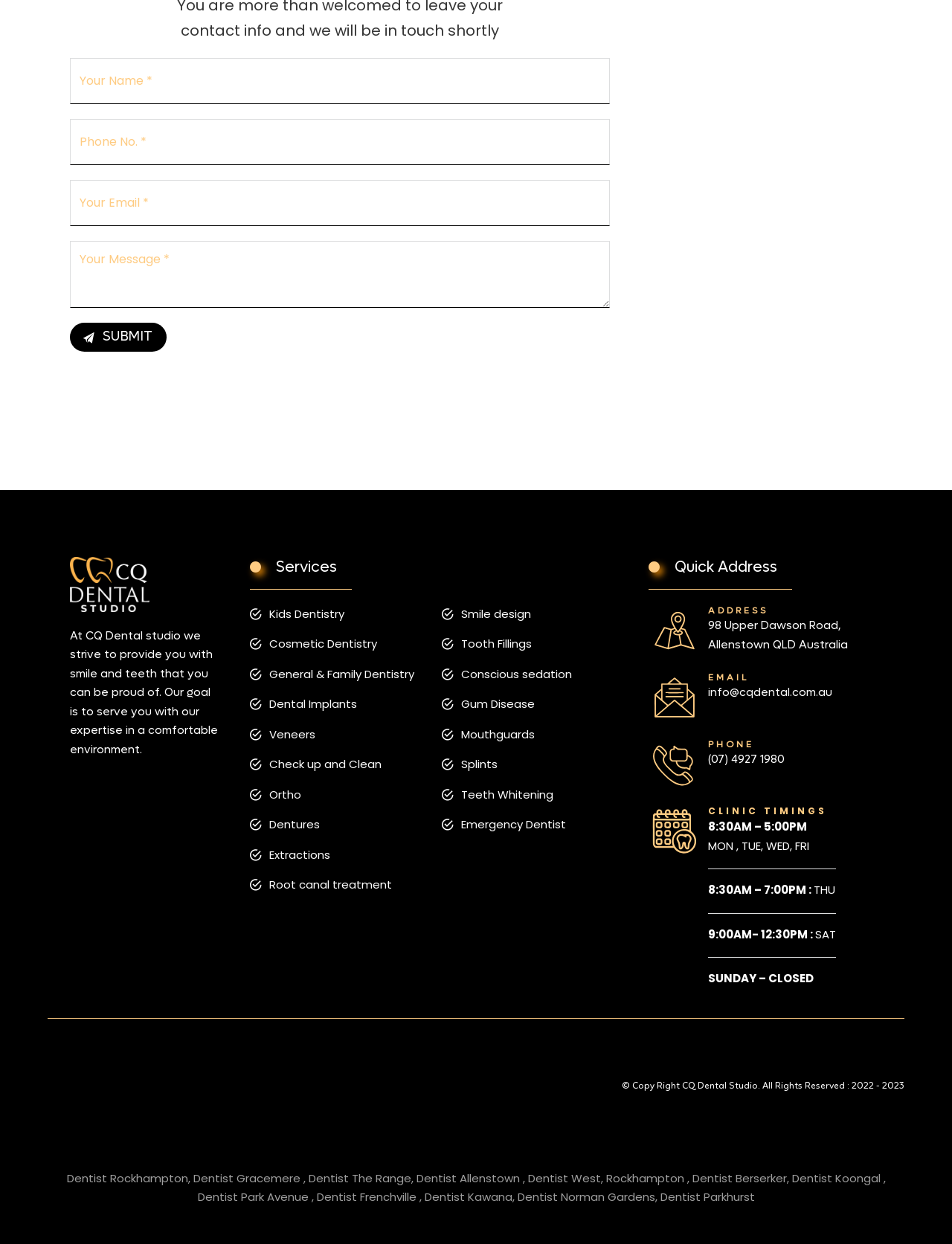Respond to the following query with just one word or a short phrase: 
What is the name of the principal dentist?

Dr. Shrey Shah